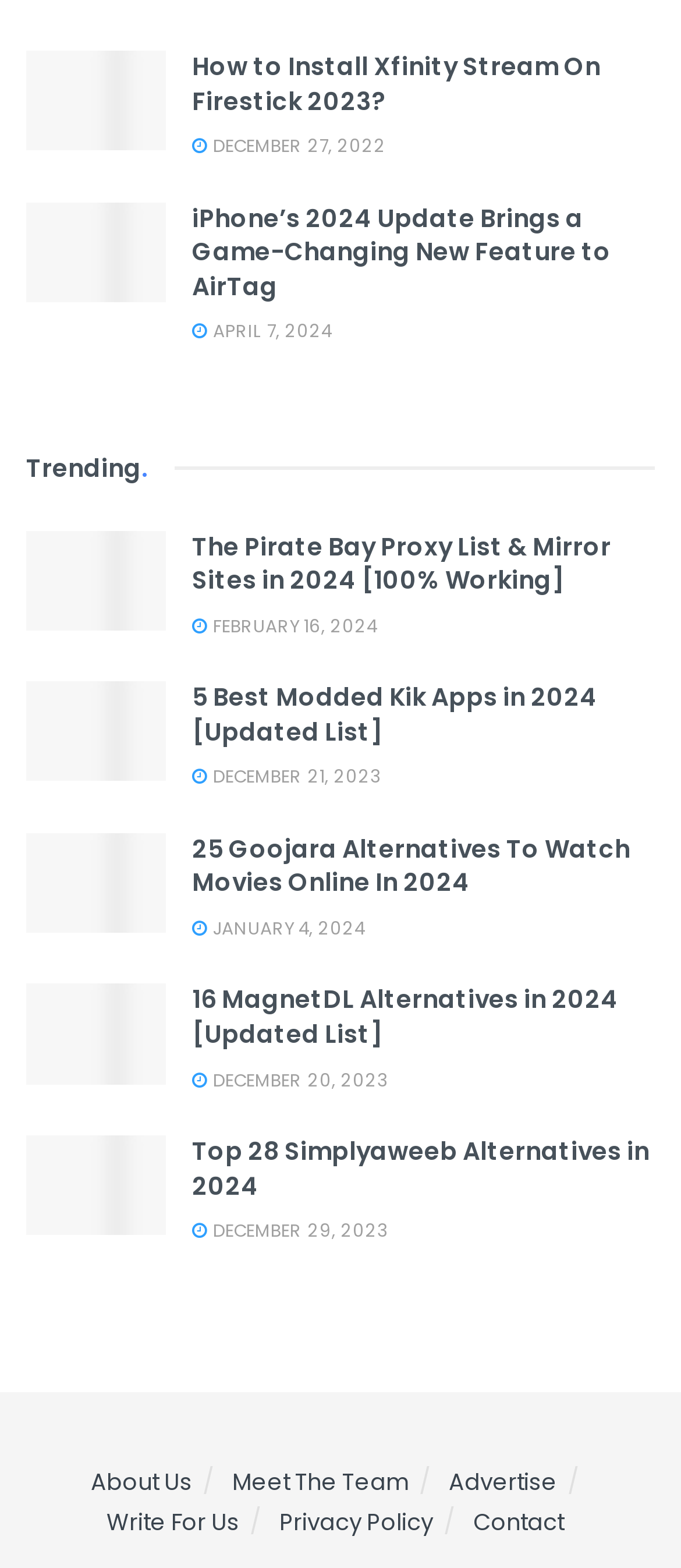Respond to the question with just a single word or phrase: 
How many articles are on this webpage?

5